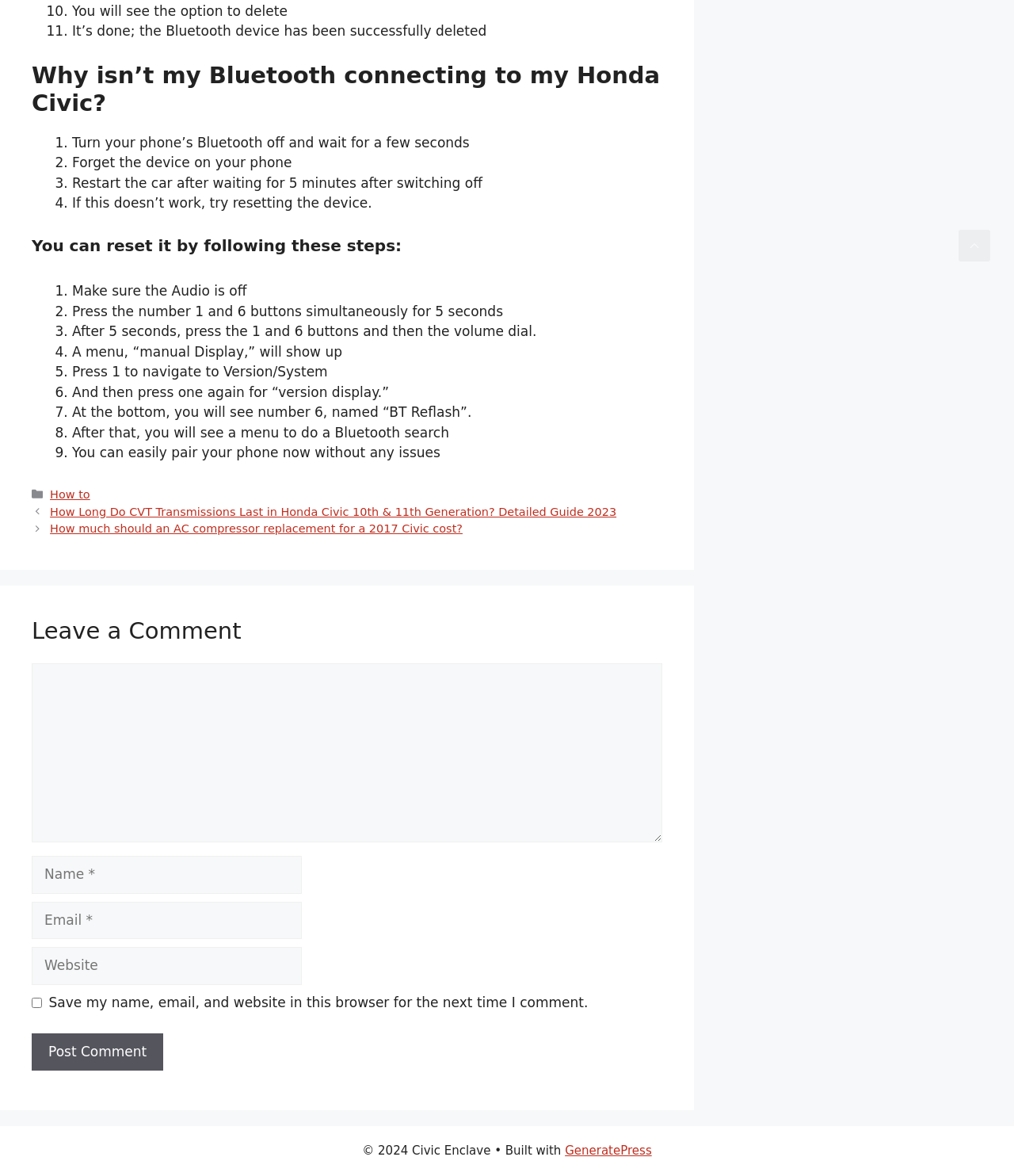What is the copyright year of the webpage?
From the details in the image, answer the question comprehensively.

The footer of the webpage contains a copyright notice that reads '© 2024 Civic Enclave', indicating that the webpage's content is copyrighted in the year 2024.